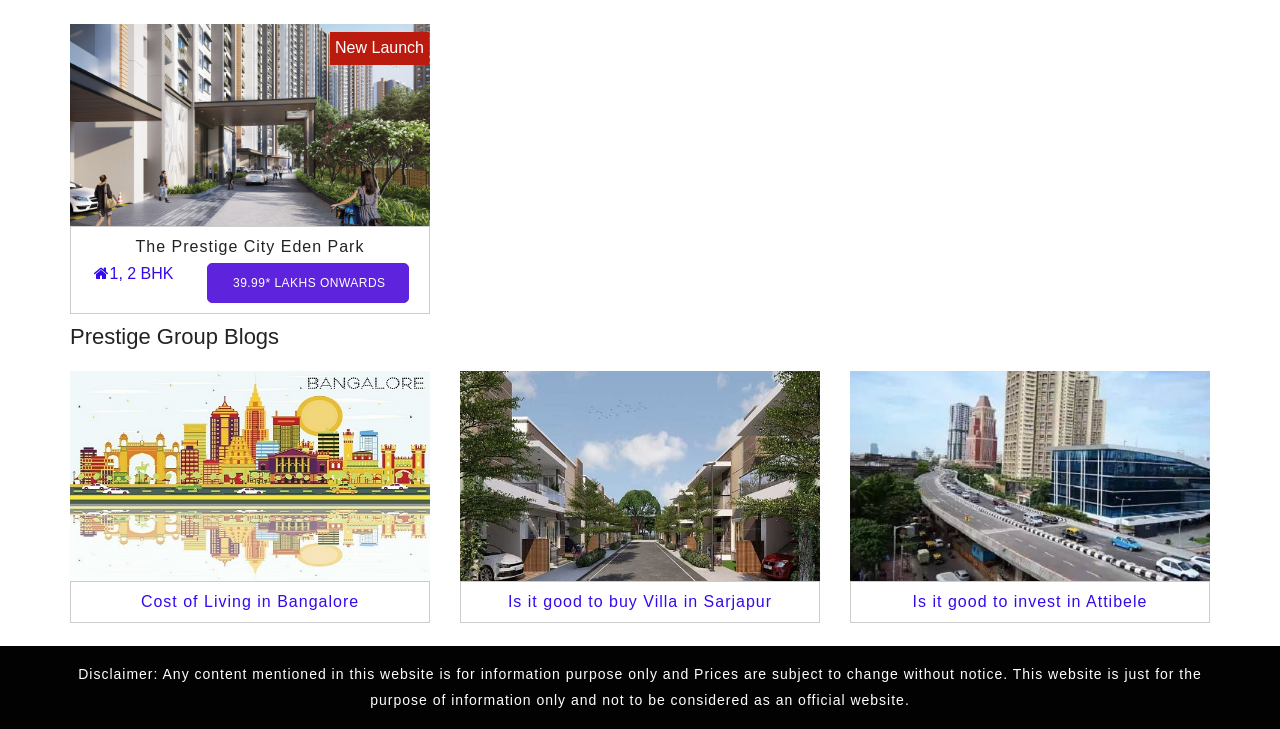Please determine the bounding box coordinates of the area that needs to be clicked to complete this task: 'Read about Cost of Living in Bangalore'. The coordinates must be four float numbers between 0 and 1, formatted as [left, top, right, bottom].

[0.055, 0.638, 0.336, 0.661]